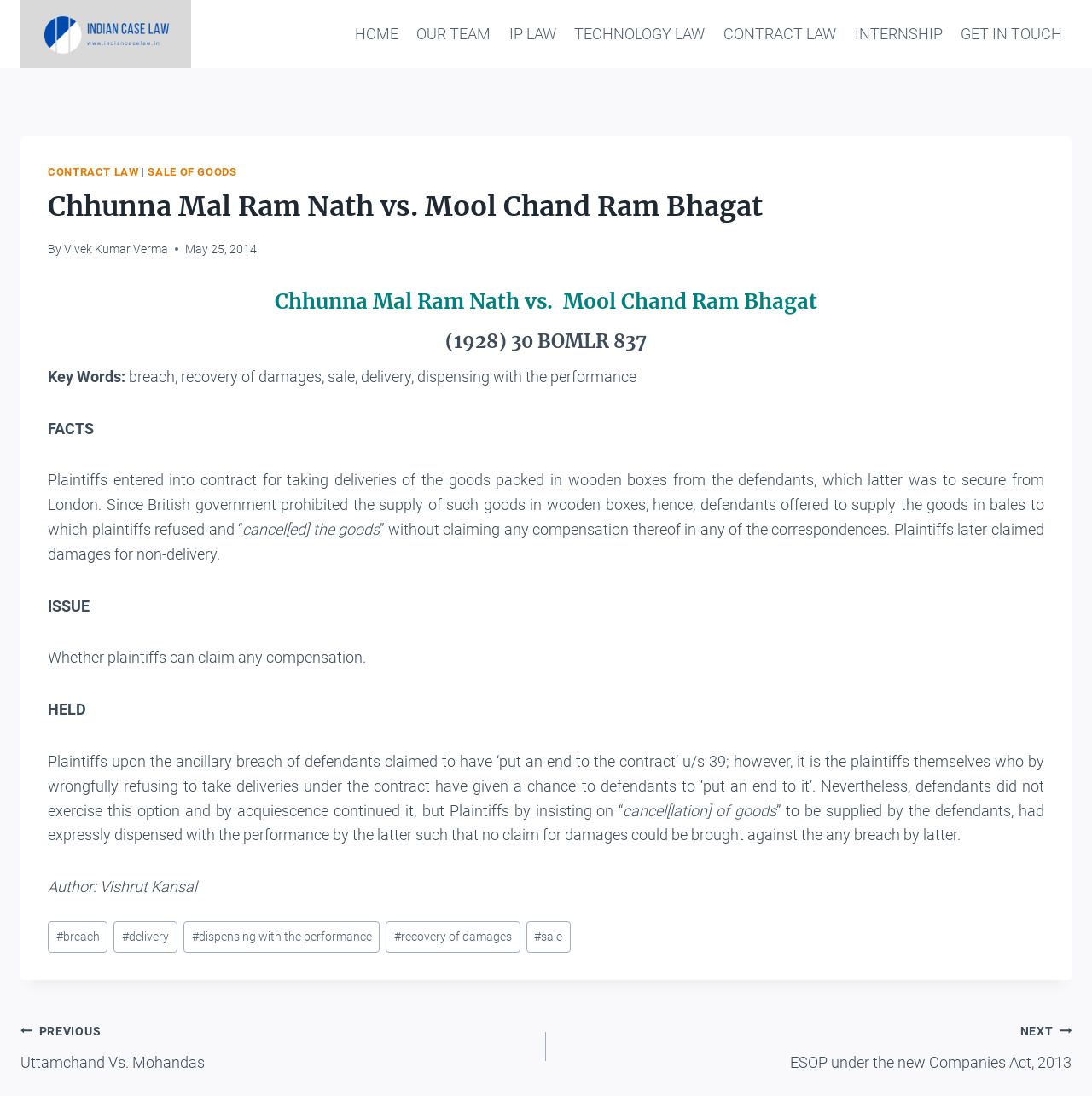Determine the bounding box coordinates of the target area to click to execute the following instruction: "View the post tagged with 'breach'."

[0.044, 0.841, 0.099, 0.869]